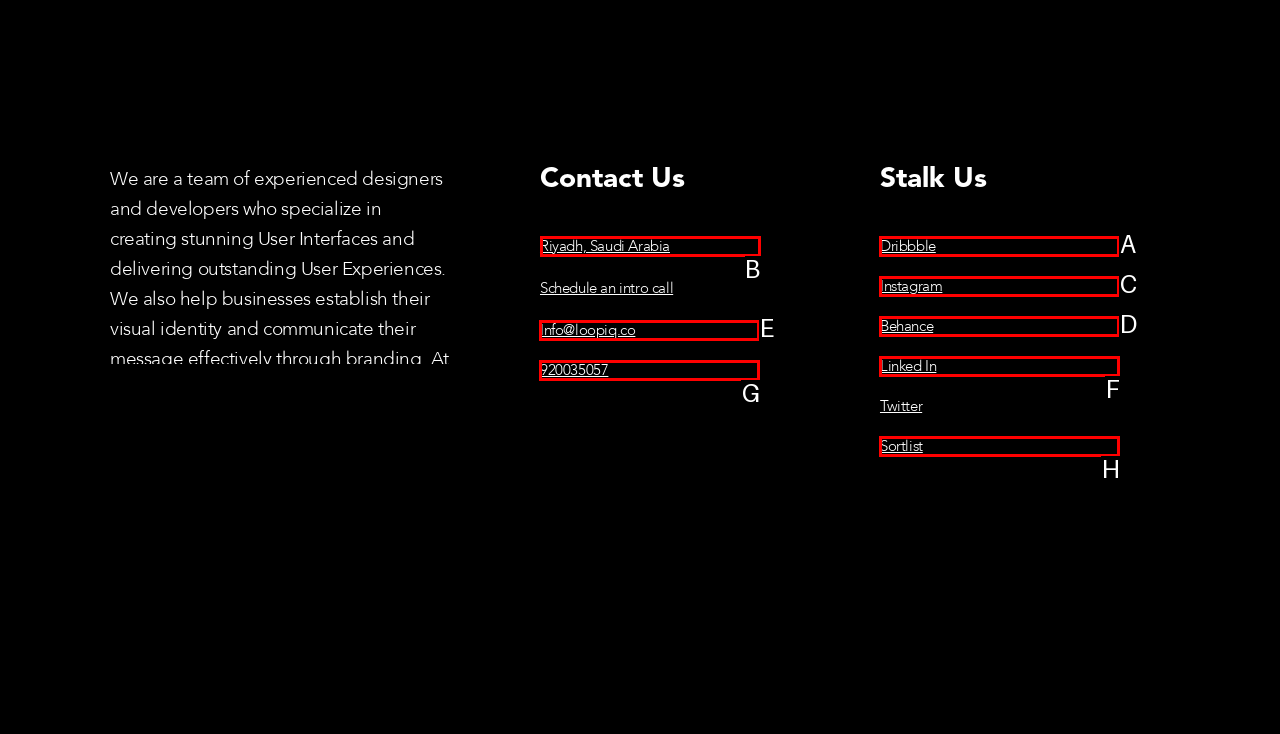What option should you select to complete this task: View contact information? Indicate your answer by providing the letter only.

B